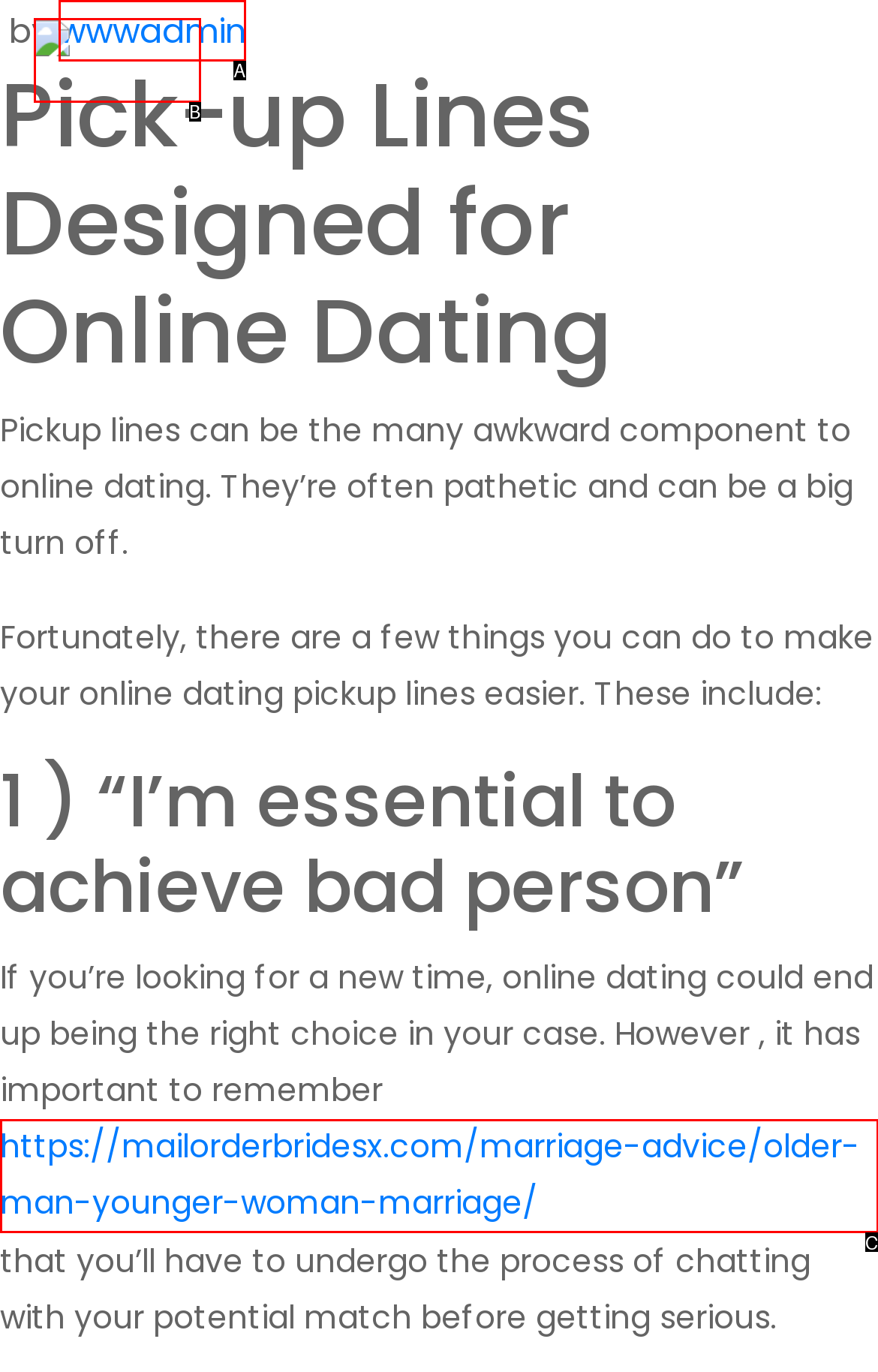Identify the letter of the UI element that corresponds to: https://mailorderbridesx.com/marriage-advice/older-man-younger-woman-marriage/
Respond with the letter of the option directly.

C